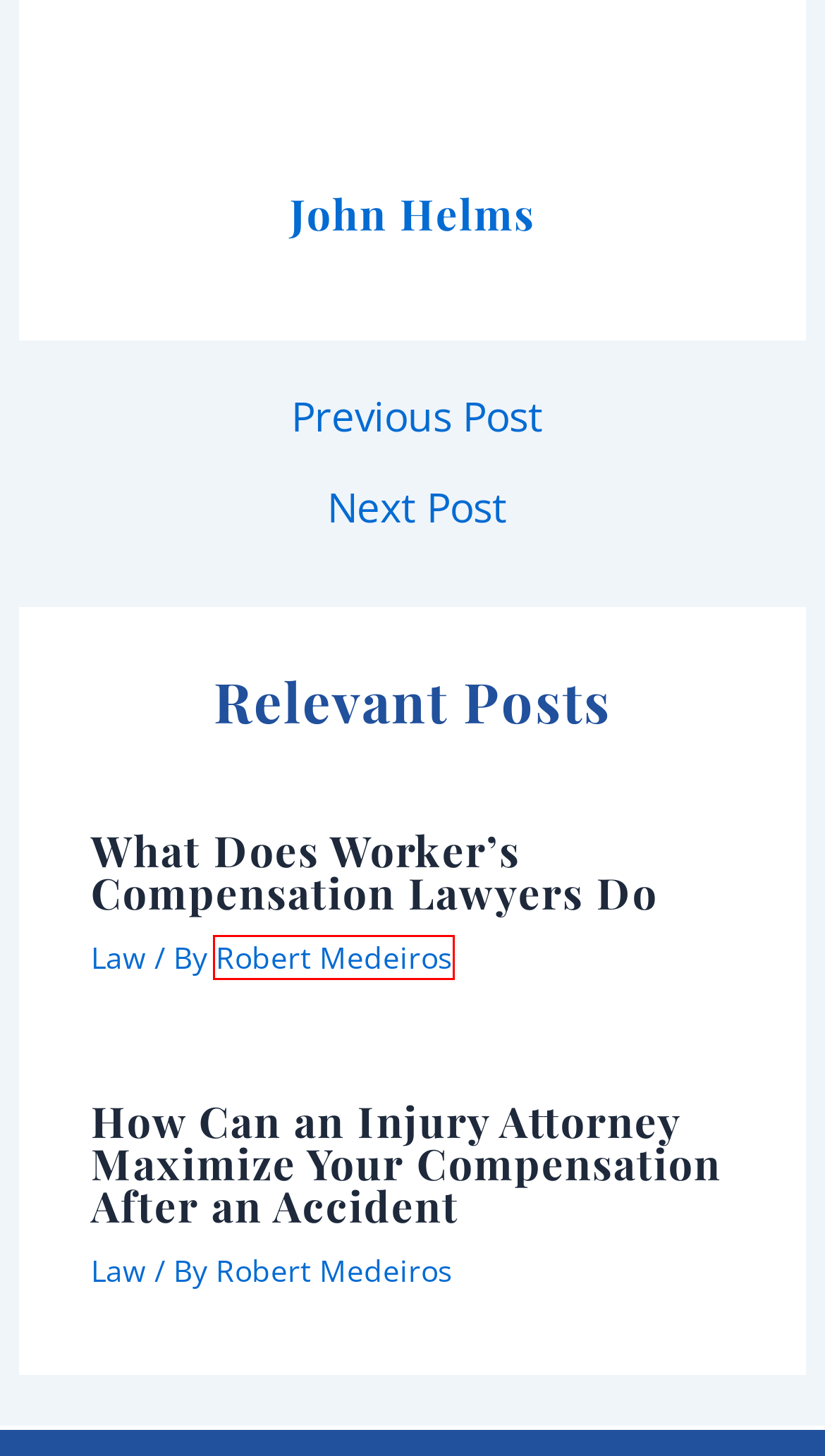You have a screenshot of a webpage with a red rectangle bounding box around a UI element. Choose the best description that matches the new page after clicking the element within the bounding box. The candidate descriptions are:
A. How Can an Injury Attorney Maximize Your Compensation After an Accident
B. Buildgrowths - Find Out Latest Tech News
C. Robert Medeiros - Buildgrowths
D. What are the Popular Online Casino Coupons Available
E. What Does Worker's Compensation Lawyers Do
F. Law - Buildgrowths
G. John Helms - Buildgrowths
H. What Impact Do Instagram Likes Have On The Overall Engagement Of A Post

C